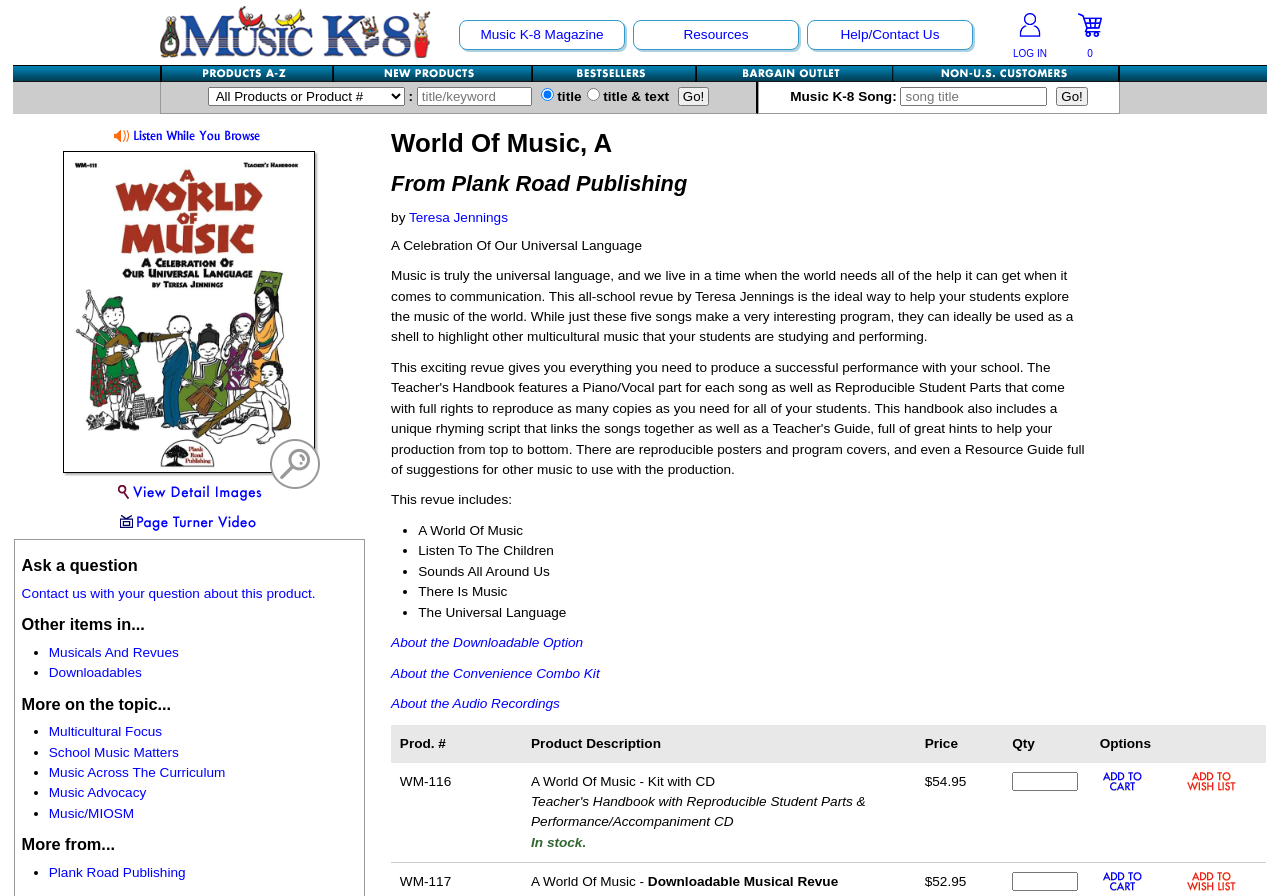Determine the bounding box coordinates of the clickable element to achieve the following action: 'Click the 'Music K-8 Magazine' link'. Provide the coordinates as four float values between 0 and 1, formatted as [left, top, right, bottom].

[0.362, 0.028, 0.484, 0.05]